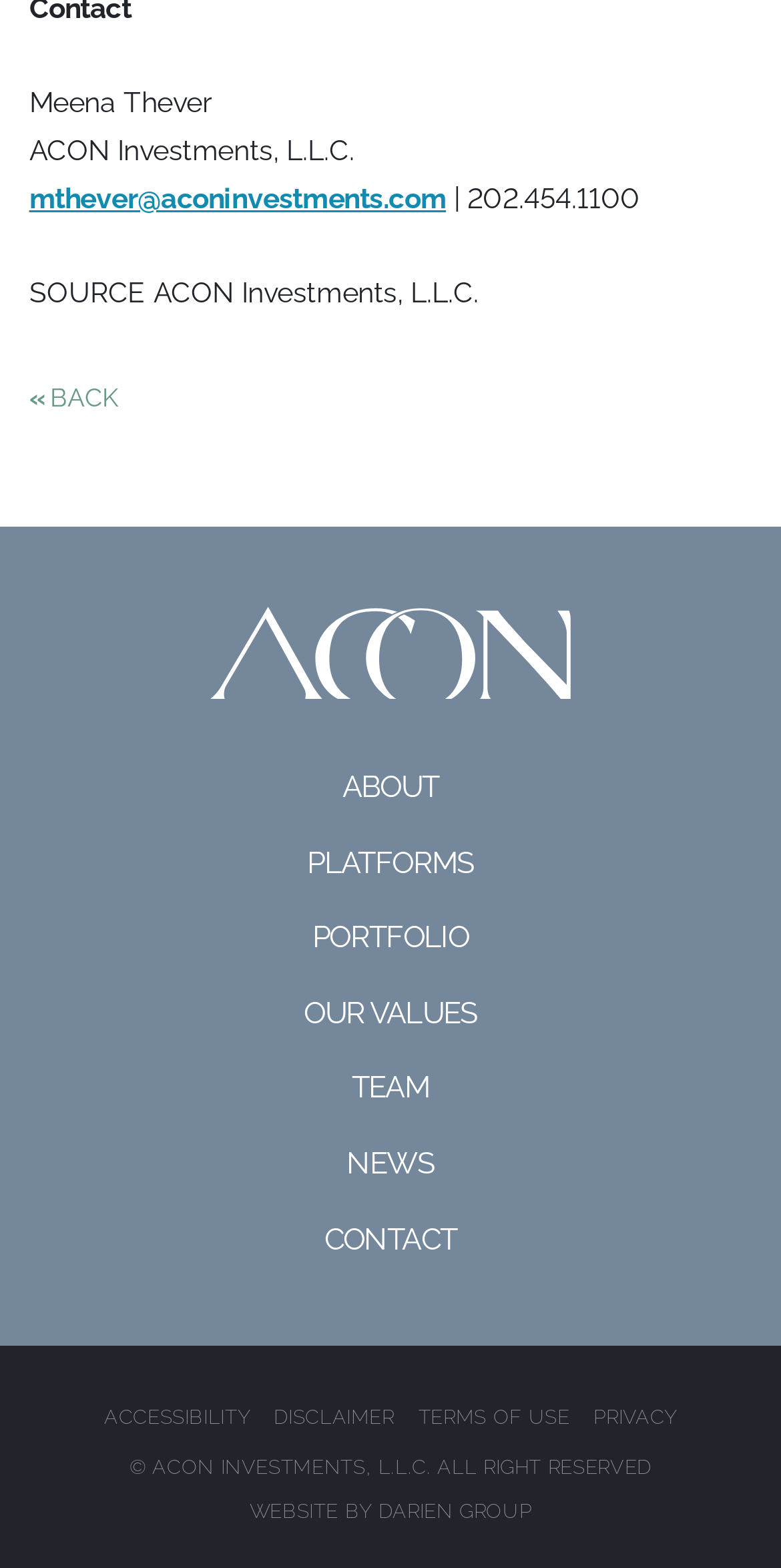Identify the bounding box coordinates for the region to click in order to carry out this instruction: "visit the ABOUT page". Provide the coordinates using four float numbers between 0 and 1, formatted as [left, top, right, bottom].

[0.438, 0.491, 0.562, 0.514]